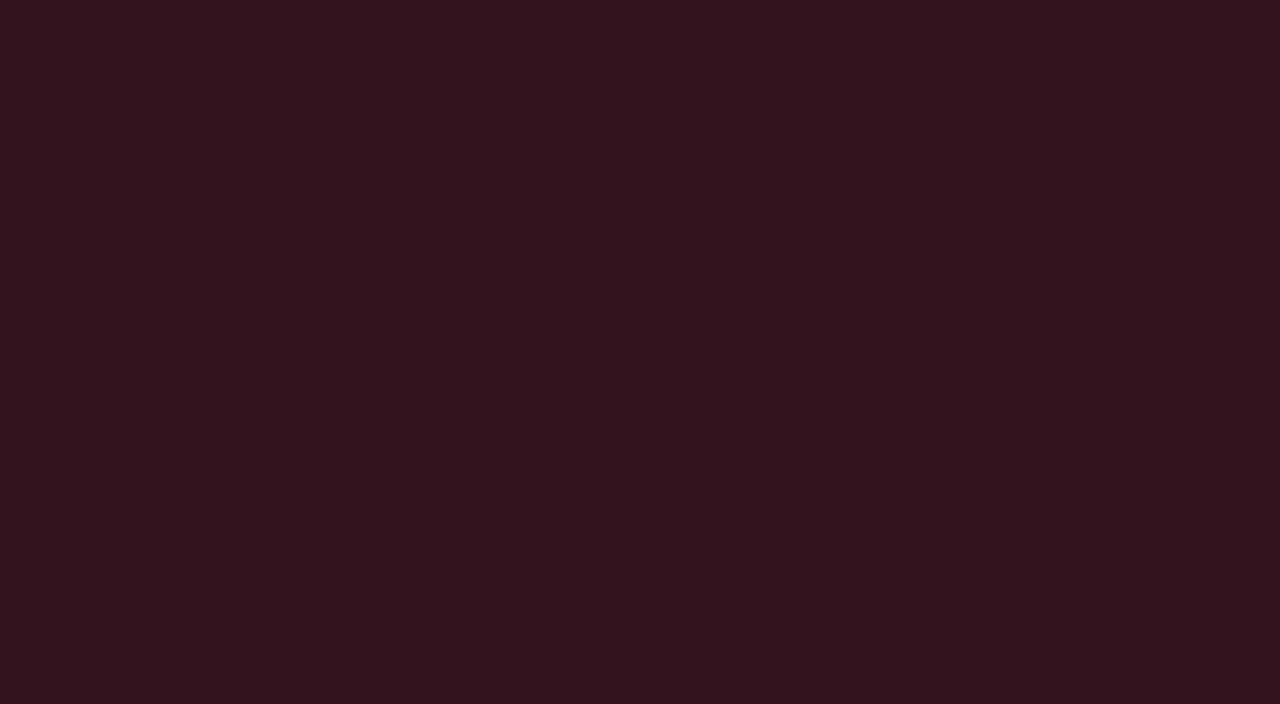Find the bounding box coordinates of the element to click in order to complete this instruction: "Read more about Shameless Plug and Endorsement". The bounding box coordinates must be four float numbers between 0 and 1, denoted as [left, top, right, bottom].

[0.066, 0.85, 0.31, 0.952]